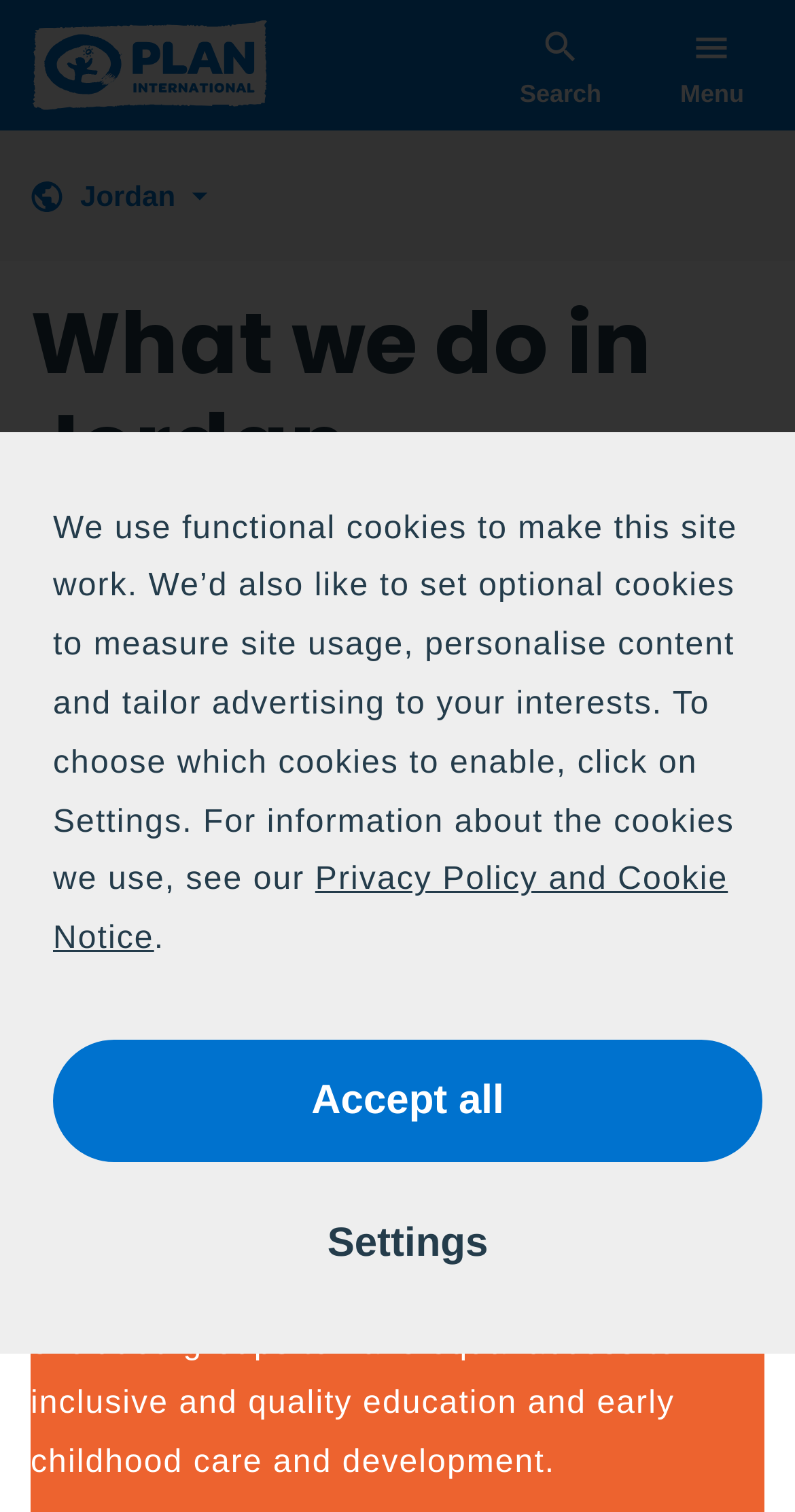Locate the bounding box coordinates of the area where you should click to accomplish the instruction: "Go to Plan International Jordan homepage".

[0.041, 0.013, 0.336, 0.087]